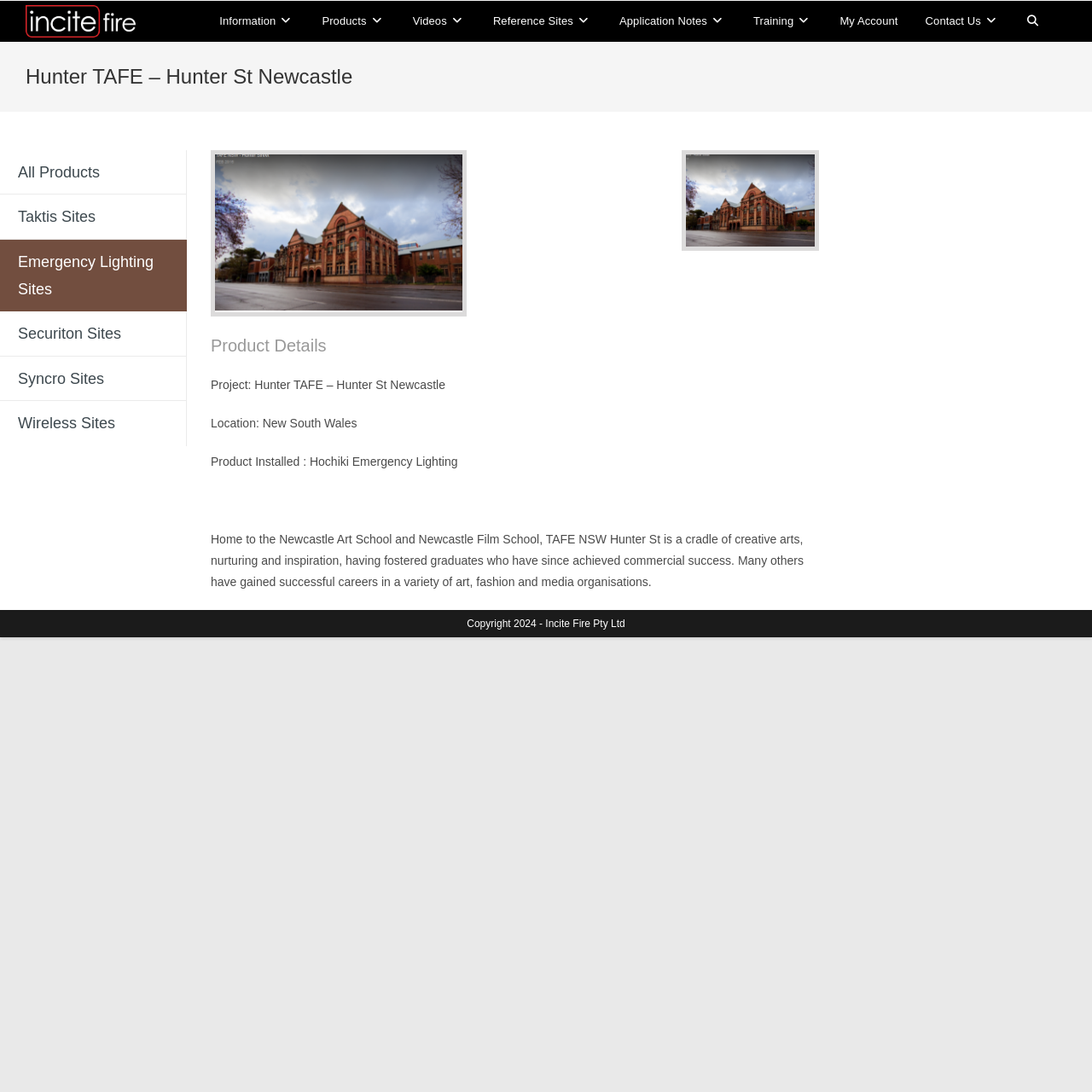Please specify the bounding box coordinates of the clickable region necessary for completing the following instruction: "Go to My Account". The coordinates must consist of four float numbers between 0 and 1, i.e., [left, top, right, bottom].

[0.757, 0.001, 0.835, 0.038]